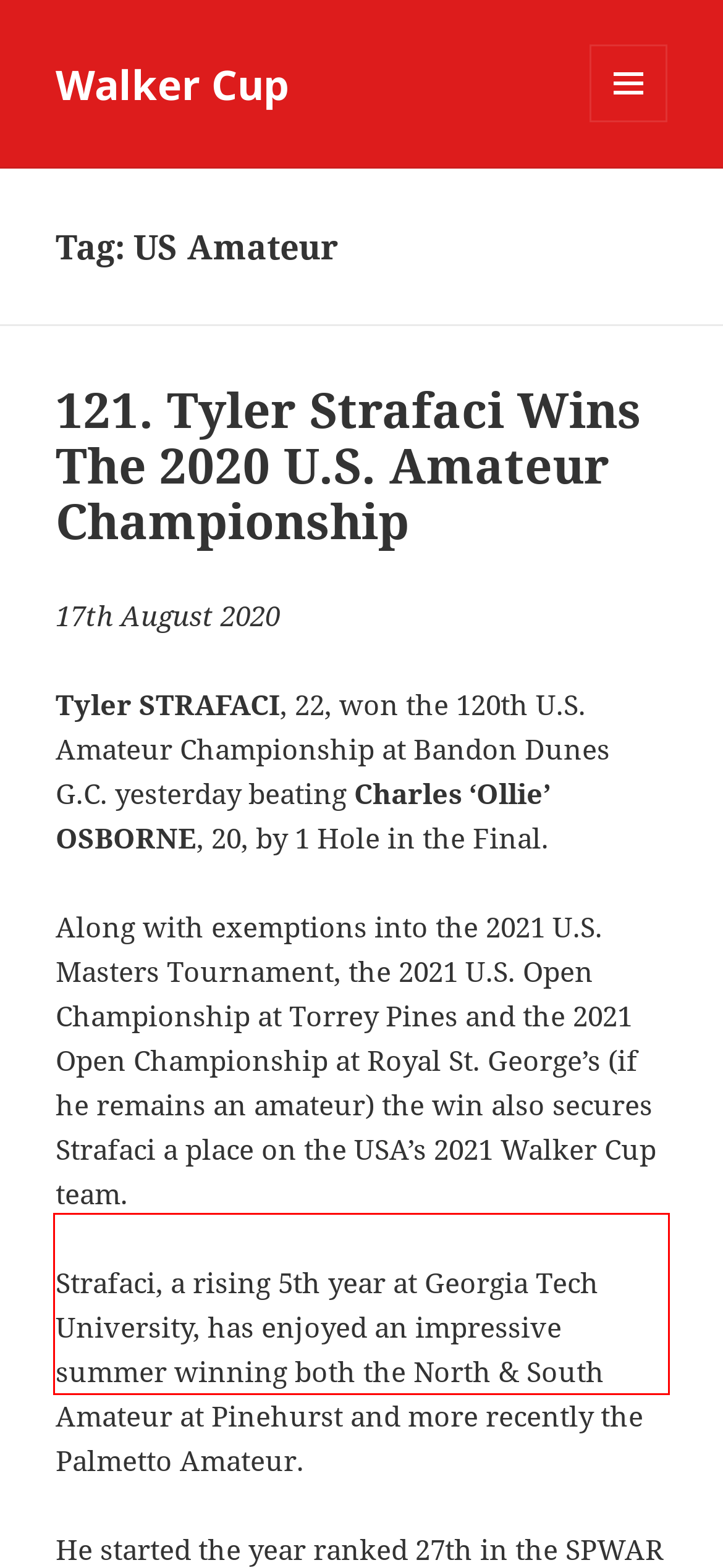Please use OCR to extract the text content from the red bounding box in the provided webpage screenshot.

Strafaci, a rising 5th year at Georgia Tech University, has enjoyed an impressive summer winning both the North & South Amateur at Pinehurst and more recently the Palmetto Amateur.